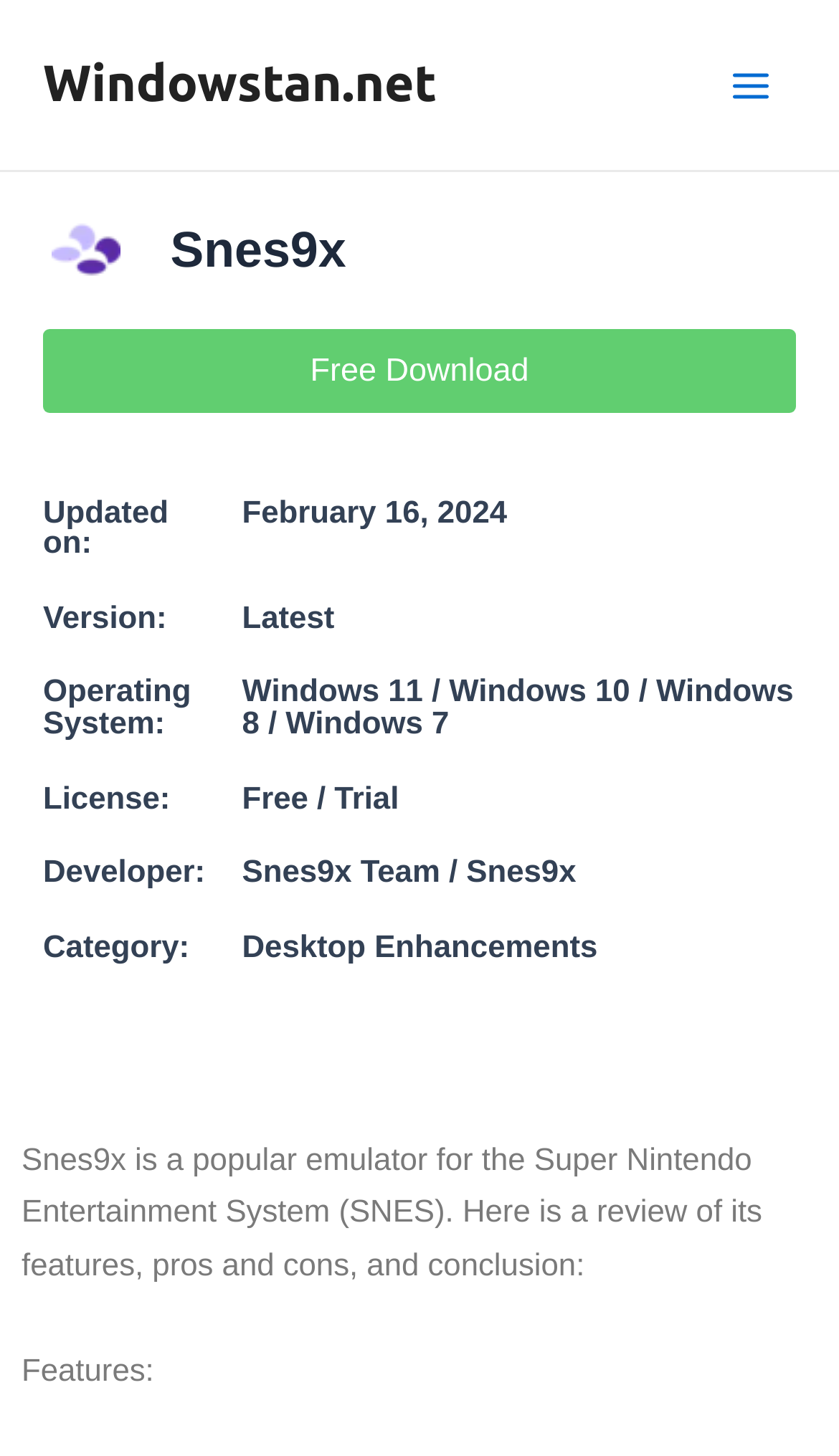What is the name of the emulator?
Answer the question using a single word or phrase, according to the image.

Snes9x